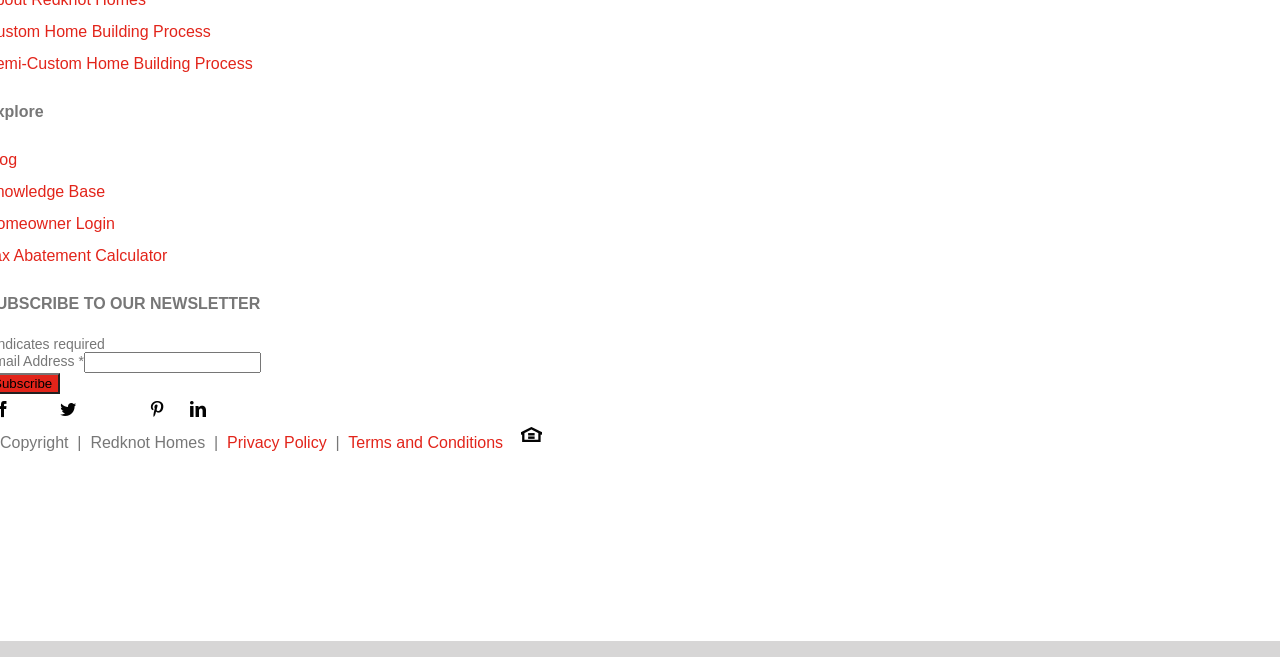Calculate the bounding box coordinates for the UI element based on the following description: "Privacy Policy". Ensure the coordinates are four float numbers between 0 and 1, i.e., [left, top, right, bottom].

[0.177, 0.661, 0.255, 0.687]